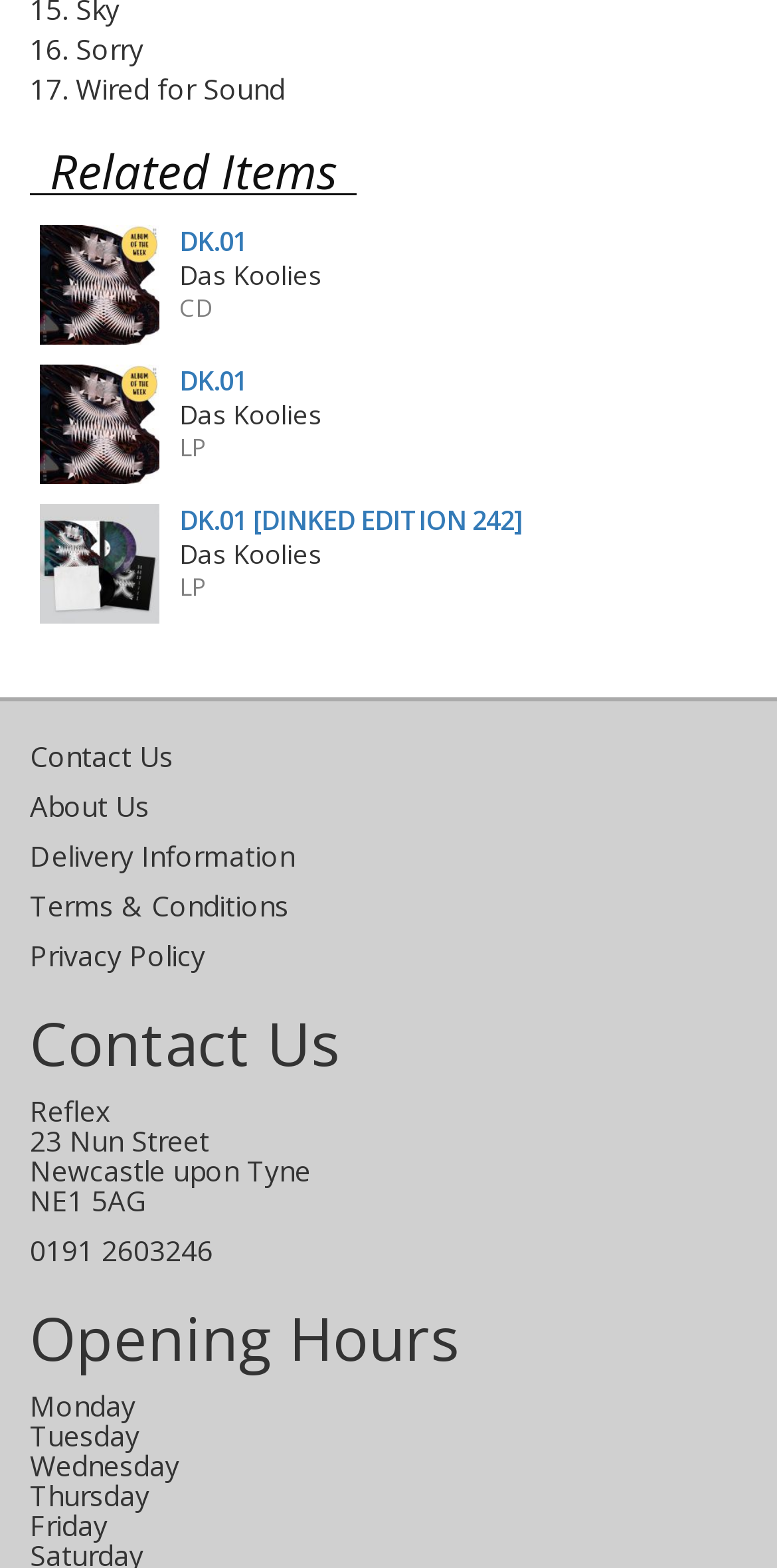Use a single word or phrase to answer the question: What is the name of the store?

Reflex